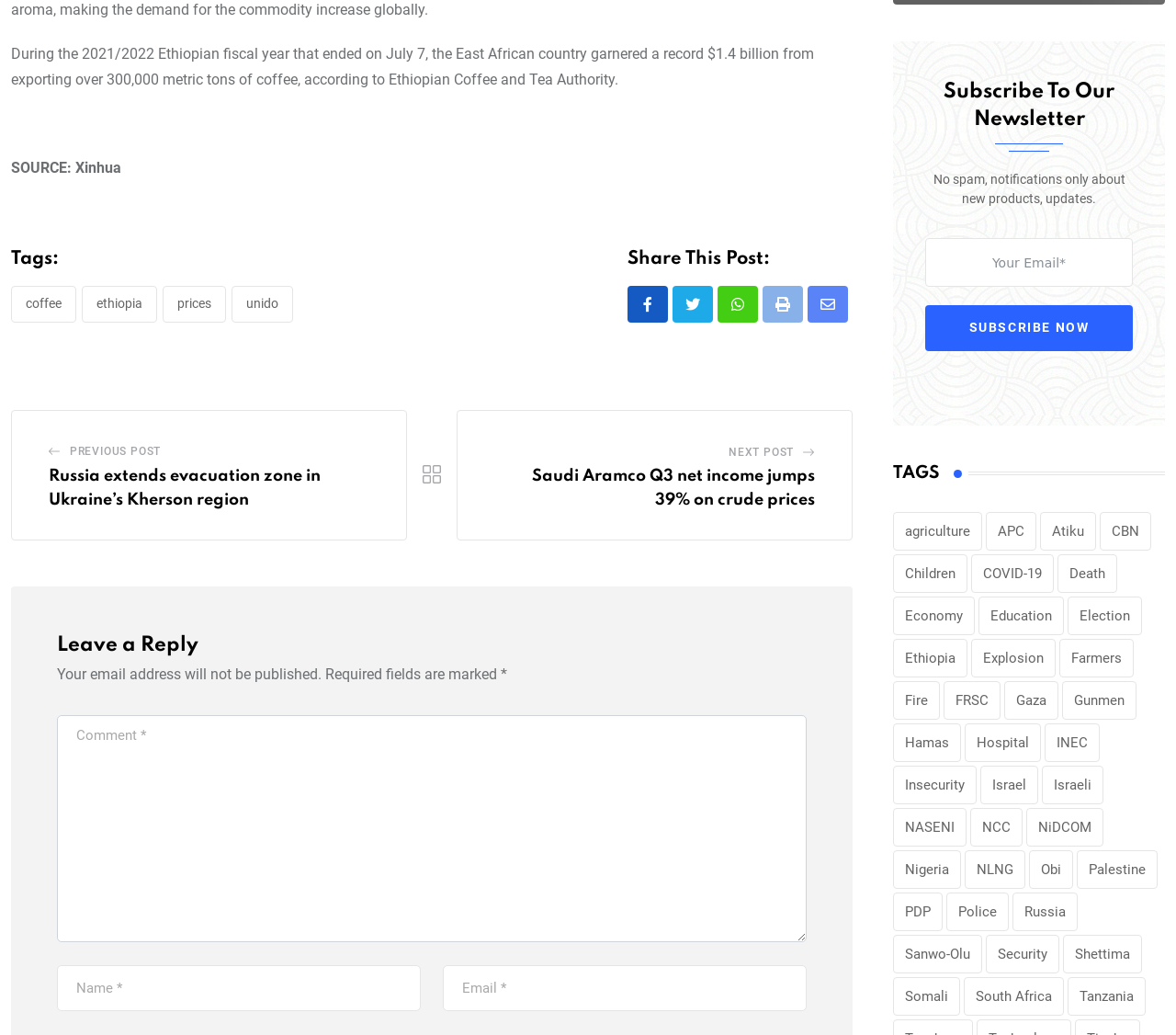Determine the bounding box coordinates of the section I need to click to execute the following instruction: "Click on the 'coffee' tag". Provide the coordinates as four float numbers between 0 and 1, i.e., [left, top, right, bottom].

[0.009, 0.276, 0.065, 0.311]